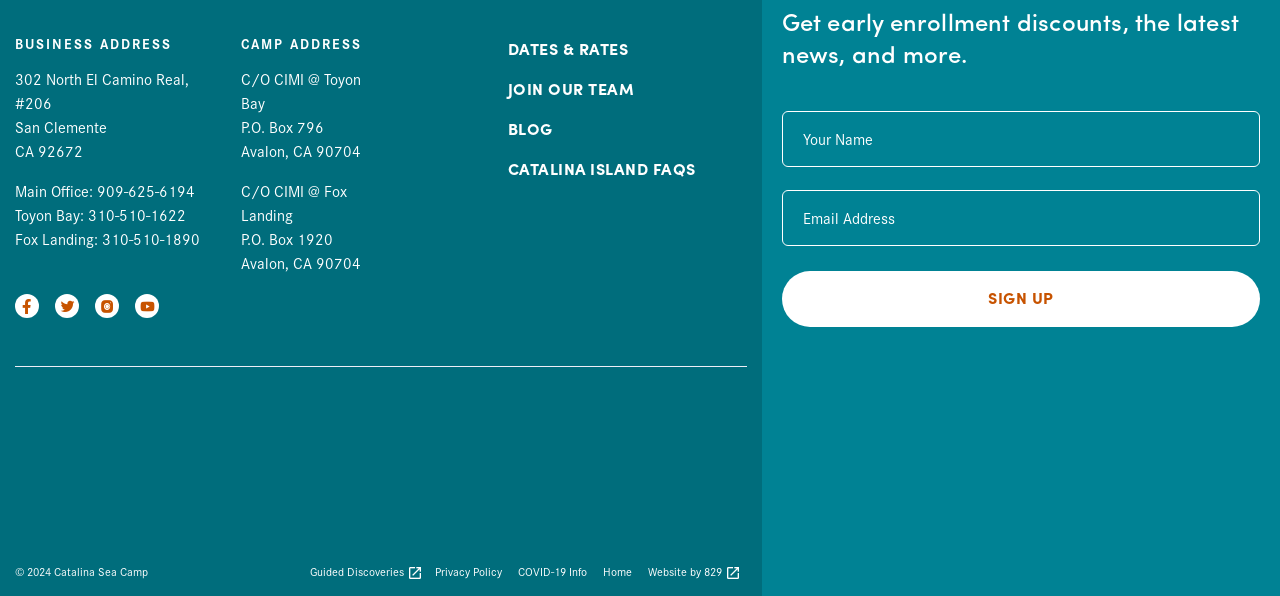Use a single word or phrase to answer the question: 
What is the purpose of the textbox that requires an email address?

To sign up for something